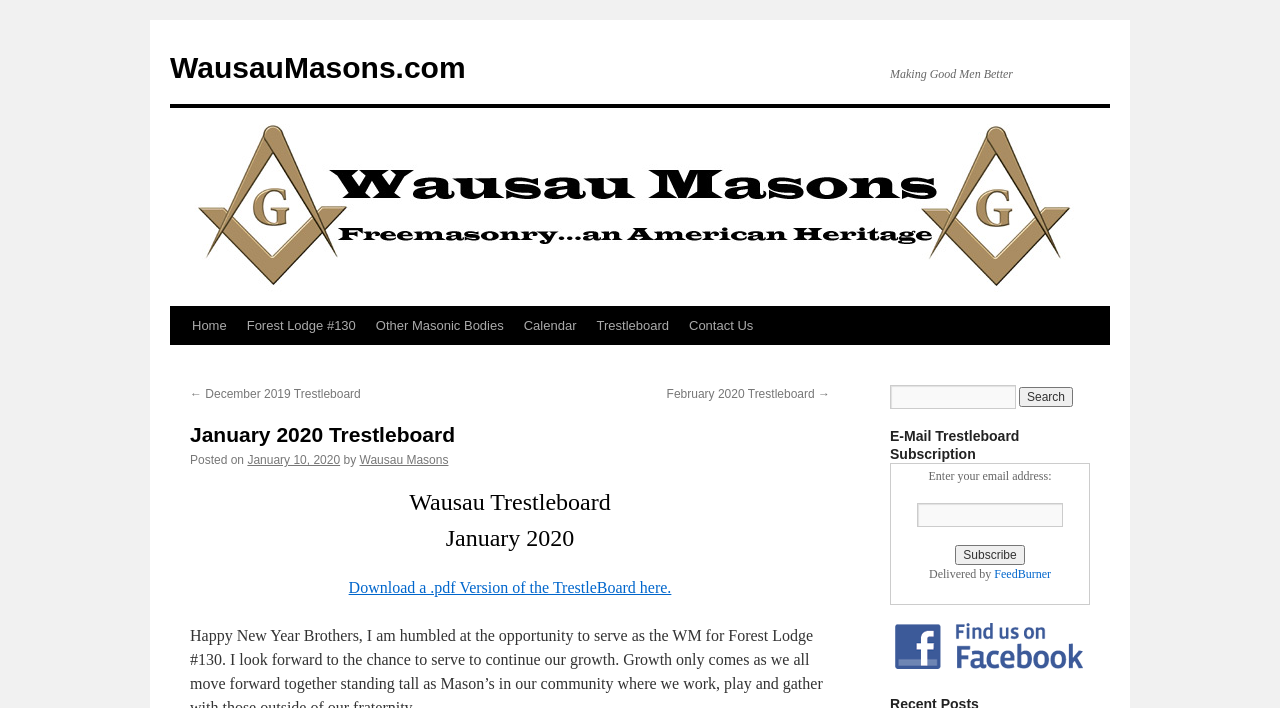Please respond to the question using a single word or phrase:
What is the name of the lodge?

Forest Lodge #130